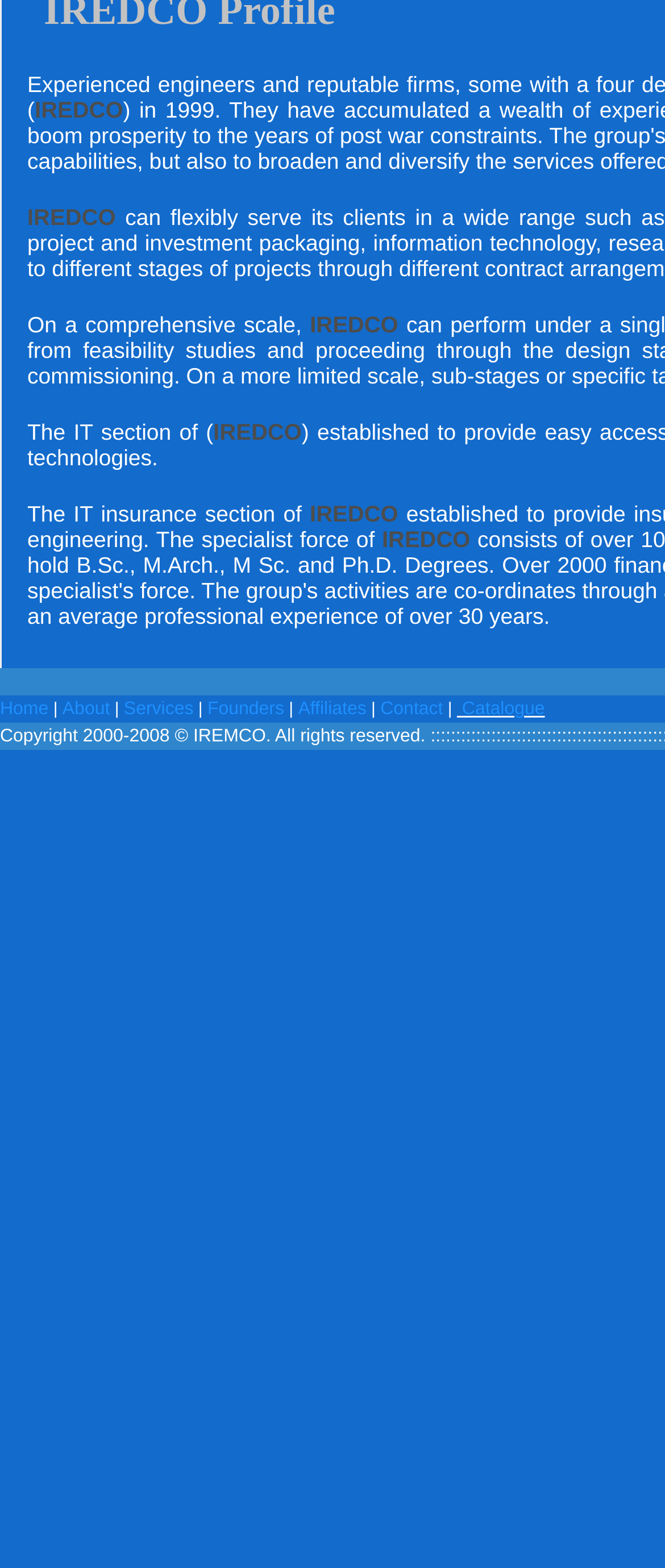Find the bounding box of the element with the following description: "Catalogue". The coordinates must be four float numbers between 0 and 1, formatted as [left, top, right, bottom].

[0.687, 0.446, 0.819, 0.459]